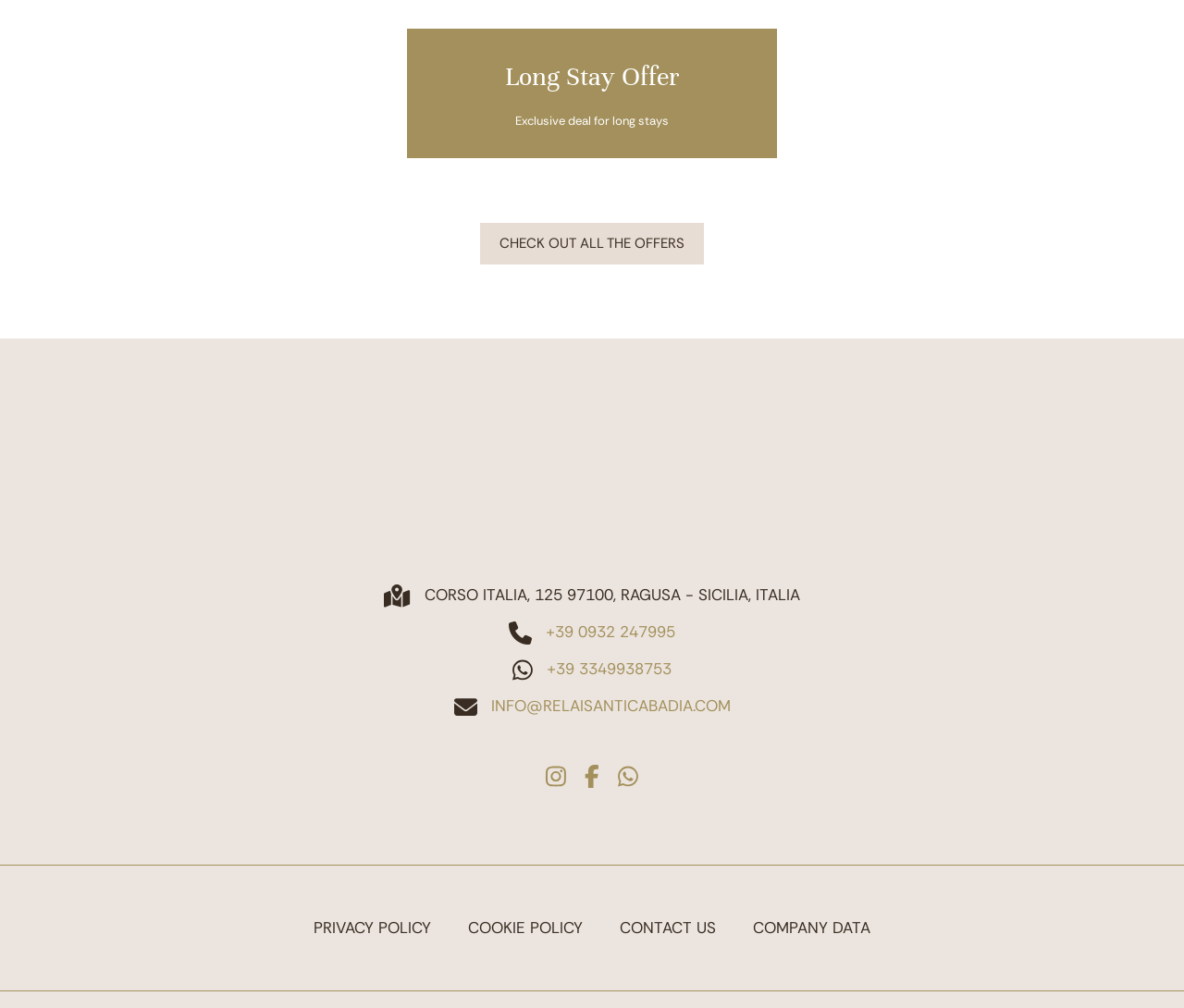Provide the bounding box coordinates of the area you need to click to execute the following instruction: "Check out all the offers".

[0.405, 0.221, 0.595, 0.262]